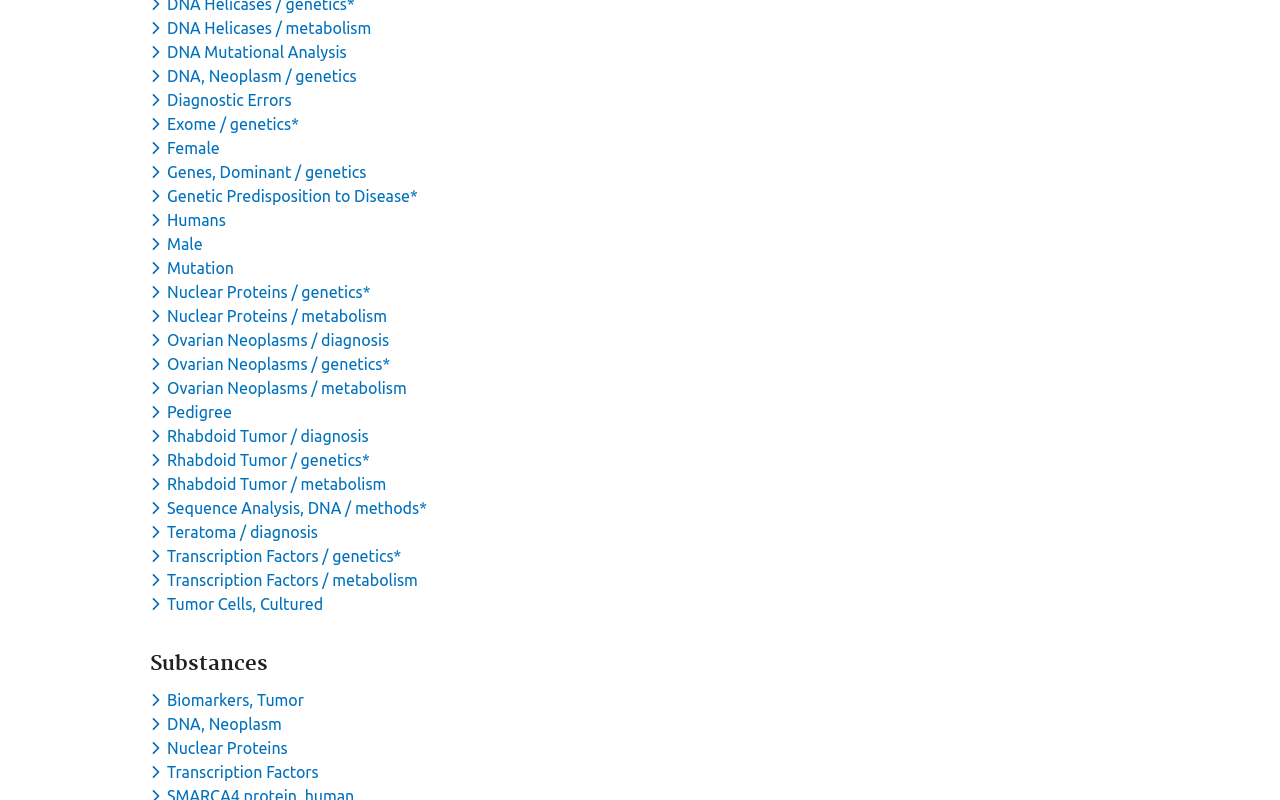Locate the bounding box coordinates of the element that needs to be clicked to carry out the instruction: "Toggle dropdown menu for keyword Transcription Factors / genetics*". The coordinates should be given as four float numbers ranging from 0 to 1, i.e., [left, top, right, bottom].

[0.117, 0.684, 0.317, 0.706]